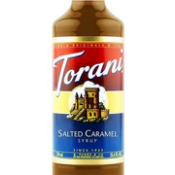Elaborate on the contents of the image in great detail.

This image showcases a bottle of Torani Salted Caramel Syrup, renowned for its rich and indulgent flavor. The packaging features a vibrant design with a golden brown hue that reflects the decadent caramel inside. The label prominently displays the Torani brand name in bold, red letters, along with a picturesque illustration of a castle-like building, symbolizing quality and tradition. Perfect for enhancing coffee drinks, desserts, and a variety of beverages, this syrup is a delightful addition to any kitchen. The bottle holds 750 mL, making it ideal for both home and professional use.